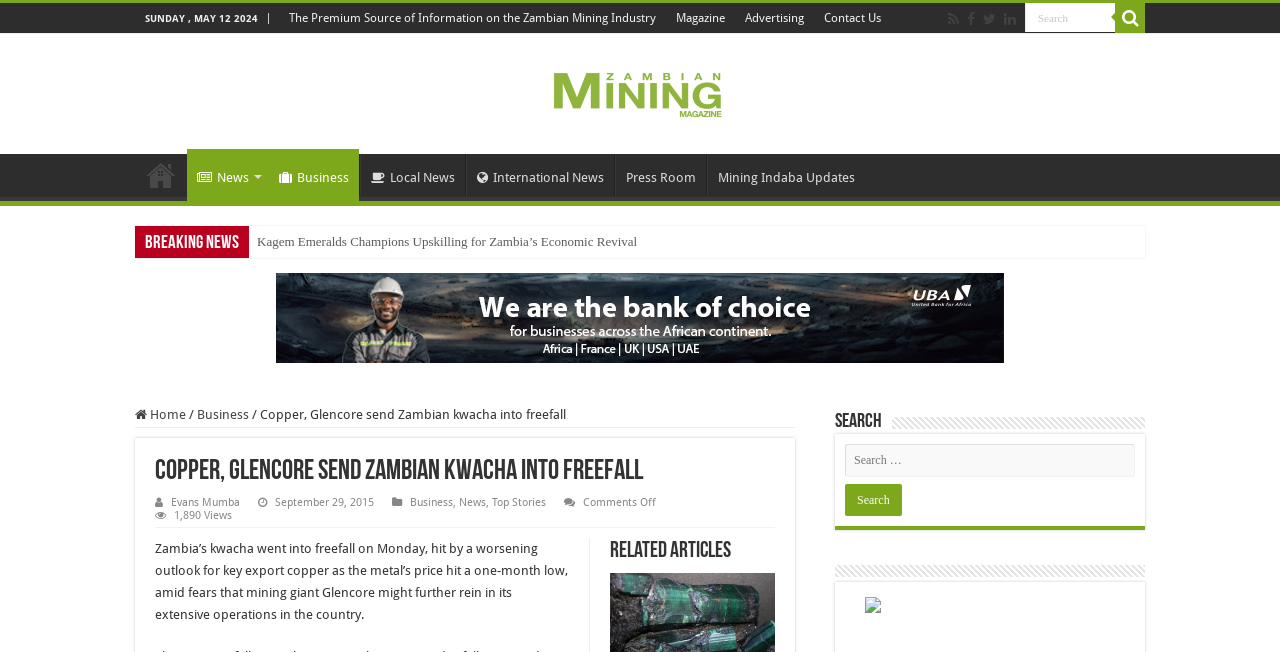Provide the bounding box coordinates for the specified HTML element described in this description: "Mining Indaba Updates". The coordinates should be four float numbers ranging from 0 to 1, in the format [left, top, right, bottom].

[0.552, 0.236, 0.676, 0.301]